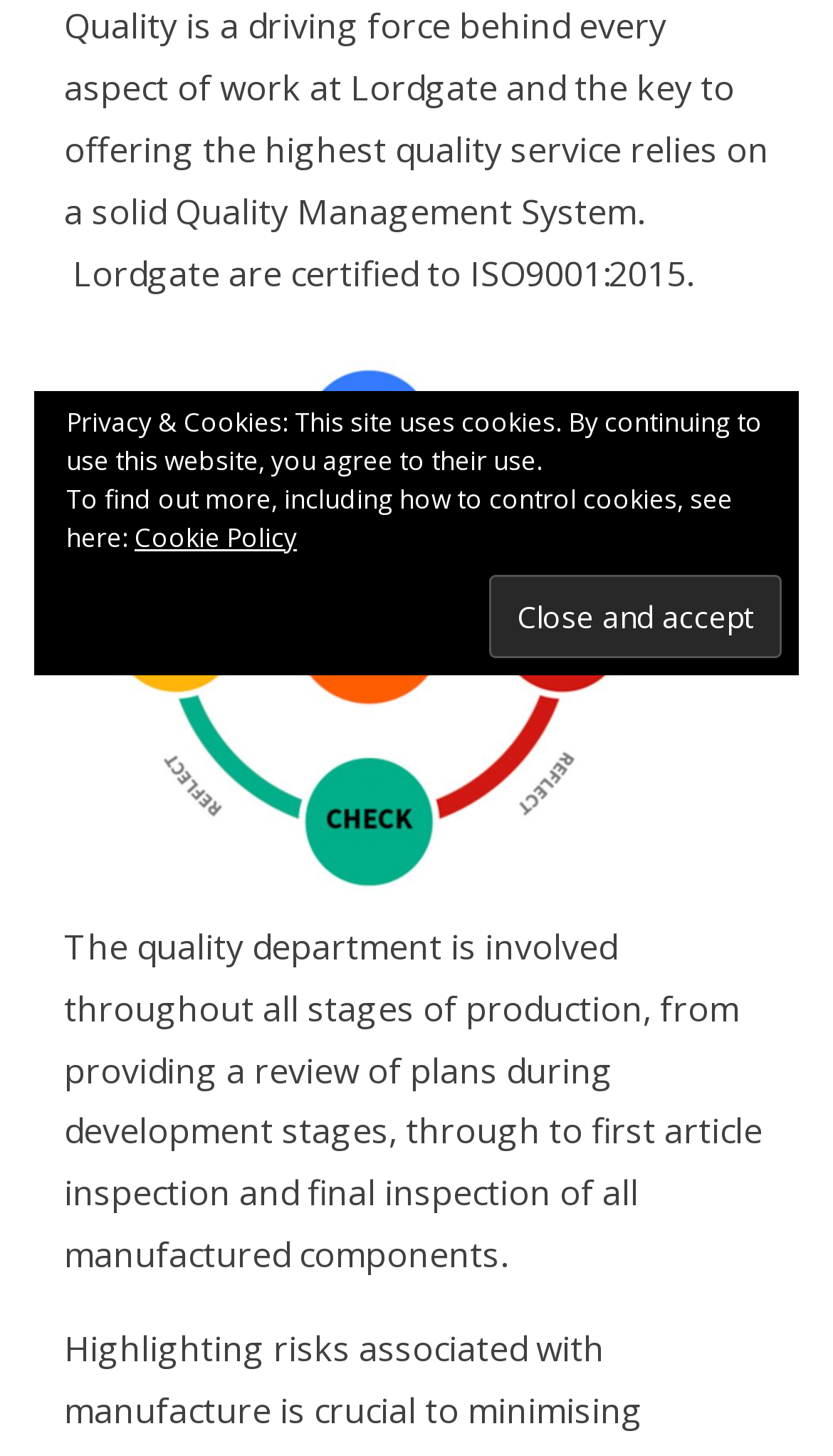Using the webpage screenshot and the element description value="Close and accept", determine the bounding box coordinates. Specify the coordinates in the format (top-left x, top-left y, bottom-right x, bottom-right y) with values ranging from 0 to 1.

[0.587, 0.395, 0.938, 0.452]